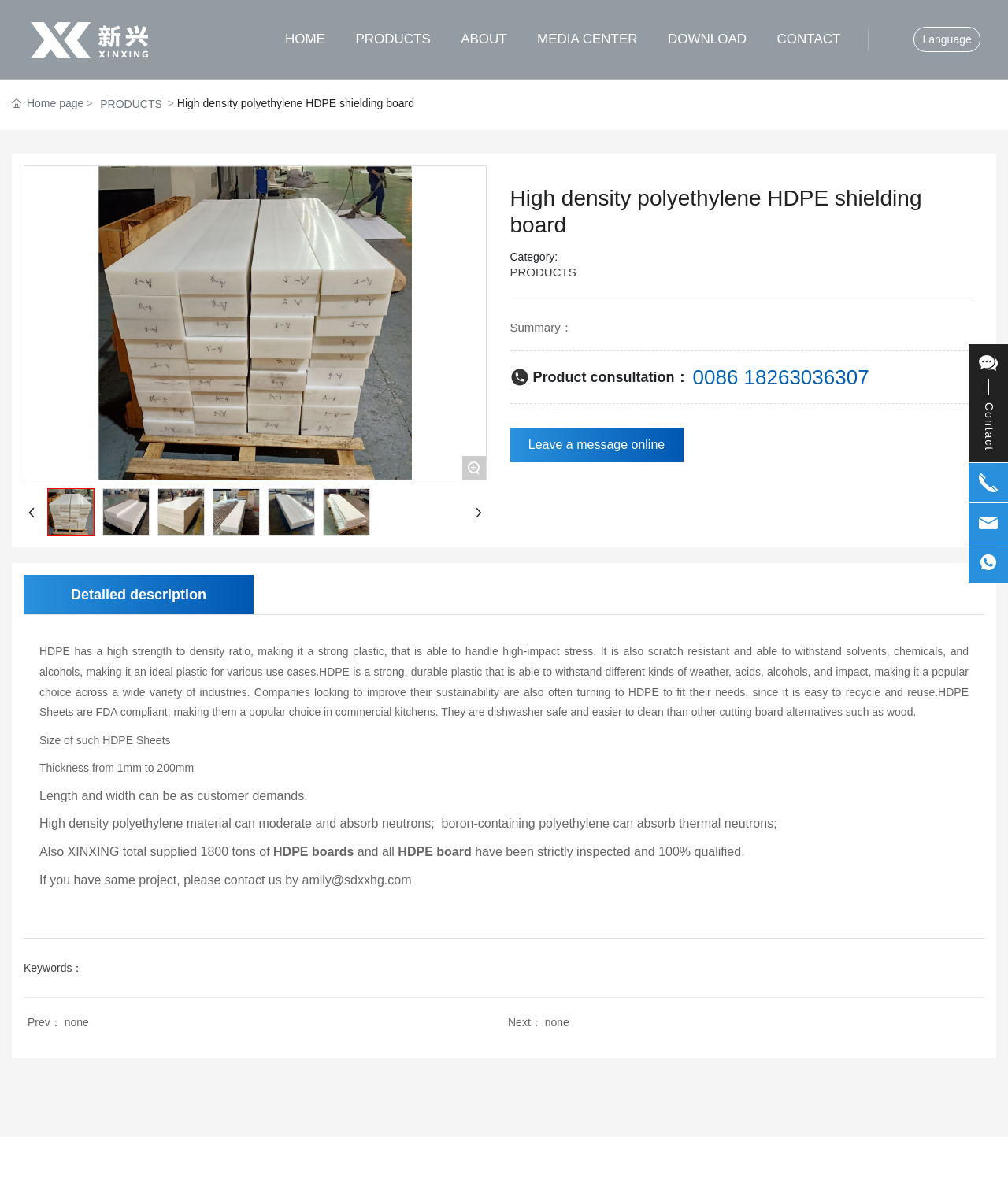Describe the entire webpage, focusing on both content and design.

The webpage is about High Density Polyethylene (HDPE) shielding boards, specifically from Shandong Ningjin Xinxing Chemical Co., Ltd. At the top, there is a logo of the company with a link to the homepage. Below the logo, there is a navigation menu with links to HOME, PRODUCTS, ABOUT, MEDIA CENTER, DOWNLOAD, and CONTACT.

On the left side, there is a sidebar with links to the homepage and PRODUCTS. Below the sidebar, there is a heading that reads "High density polyethylene HDPE shielding board" and a brief description of the product. There are also several images of the product, including a large image that takes up most of the width of the page.

The main content of the page is divided into sections. The first section describes the properties of HDPE, including its high strength-to-density ratio, scratch resistance, and ability to withstand solvents, chemicals, and alcohols. The second section highlights the benefits of using HDPE, including its durability, resistance to weather and impact, and ease of recycling.

The third section focuses on HDPE sheets, which are FDA compliant and suitable for use in commercial kitchens. The size and thickness of the sheets can be customized according to customer demands. The section also mentions the ability of HDPE to moderate and absorb neutrons, making it a popular choice for certain applications.

The page also includes a section that mentions the company's supply of 1800 tons of HDPE boards, which have been strictly inspected and 100% qualified. There is a call-to-action to contact the company for similar projects.

At the bottom of the page, there are links to previous and next pages, as well as a contact link with a phone number and email address. There are also several images of icons, including a contact icon, phone icons, and a blank icon.